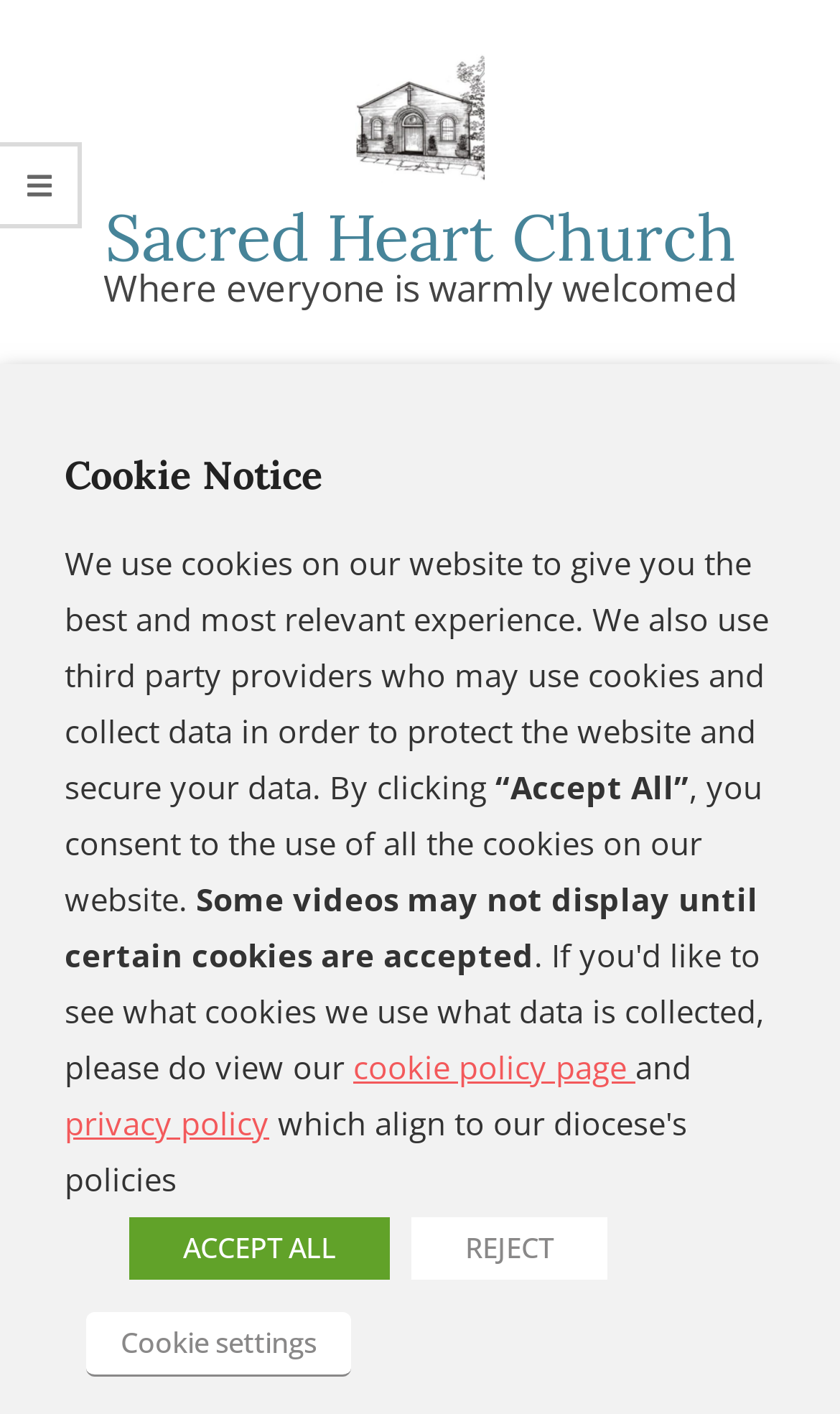Please locate the bounding box coordinates of the element that needs to be clicked to achieve the following instruction: "listen to Heart Podcast". The coordinates should be four float numbers between 0 and 1, i.e., [left, top, right, bottom].

None